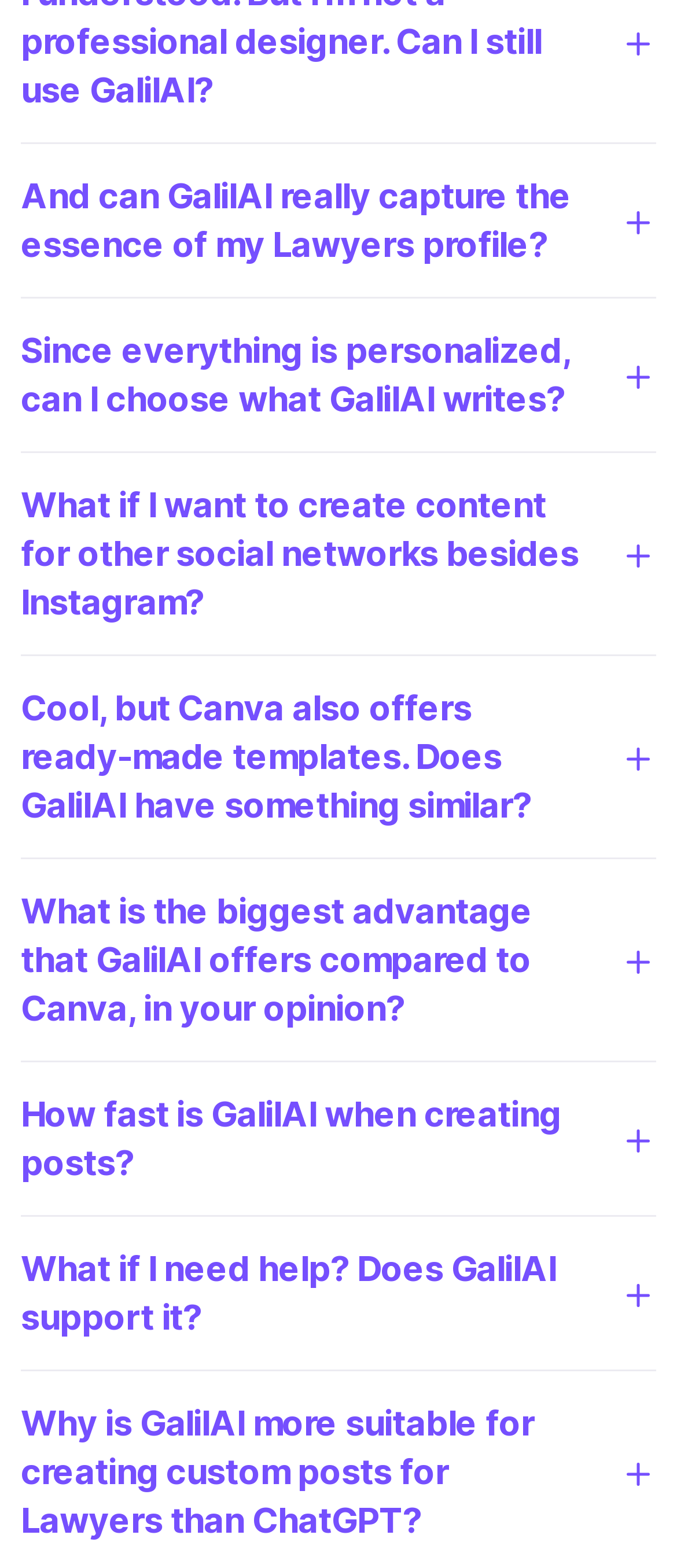What is the vertical order of the FAQs?
Kindly answer the question with as much detail as you can.

By analyzing the y1 and y2 coordinates of the bounding boxes, I can determine the vertical order of the FAQs. The FAQ with the smallest y1 value is at the top, and the FAQ with the largest y1 value is at the bottom, indicating that the order is from top to bottom.